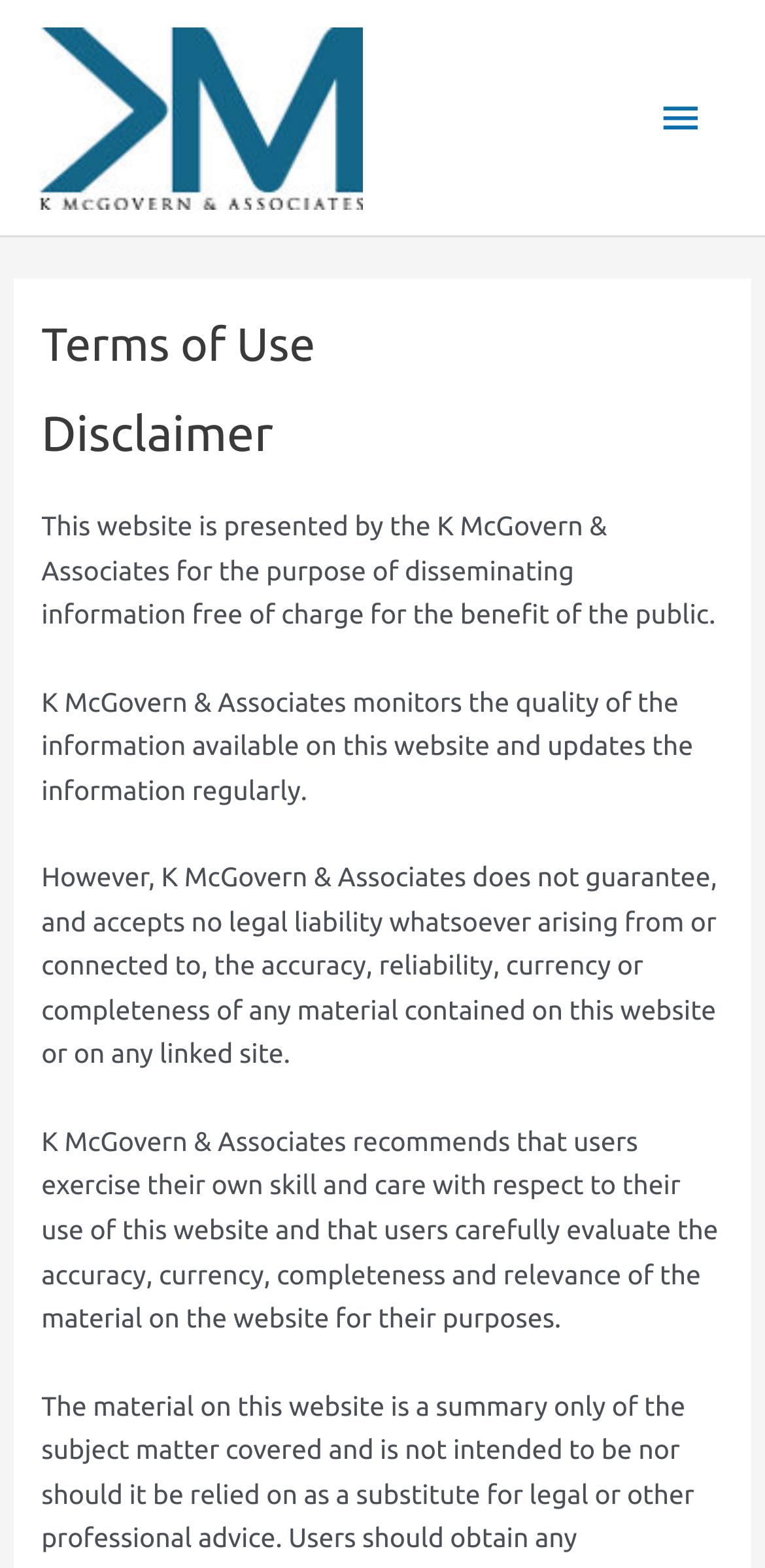Generate a comprehensive caption for the webpage you are viewing.

The webpage is titled "Terms of Use – K McGovern & Associates" and features a prominent link to "K McGovern & Associates" at the top left corner, accompanied by an image with the same name. 

On the top right corner, there is a button labeled "Main Menu" which, when expanded, reveals a menu with several headings. The first heading is "Terms of Use", followed by "Disclaimer". 

Below the menu, there are four paragraphs of text. The first paragraph explains that the website is presented by K McGovern & Associates to disseminate information free of charge for the public's benefit. The second paragraph states that the company monitors the quality of the information on the website and updates it regularly. 

The third paragraph provides a disclaimer, stating that K McGovern & Associates does not guarantee the accuracy, reliability, currency, or completeness of the material on the website or any linked site, and accepts no legal liability for any errors or omissions. 

The fourth and final paragraph recommends that users exercise their own skill and care when using the website, and carefully evaluate the accuracy, currency, completeness, and relevance of the material on the website for their purposes.